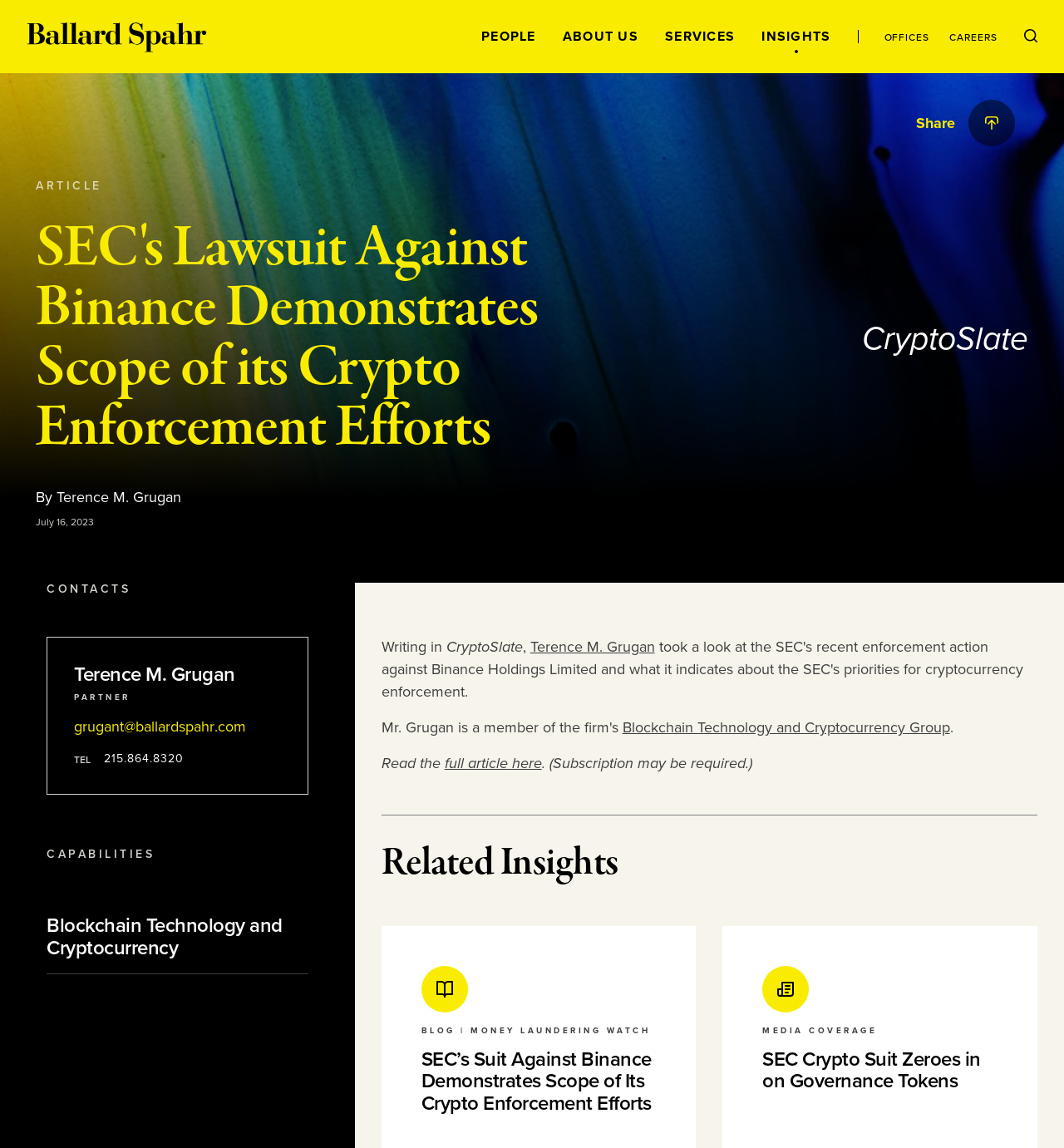Please identify the bounding box coordinates of the element that needs to be clicked to perform the following instruction: "Visit the 'Ballard Spahr' homepage".

[0.025, 0.018, 0.195, 0.045]